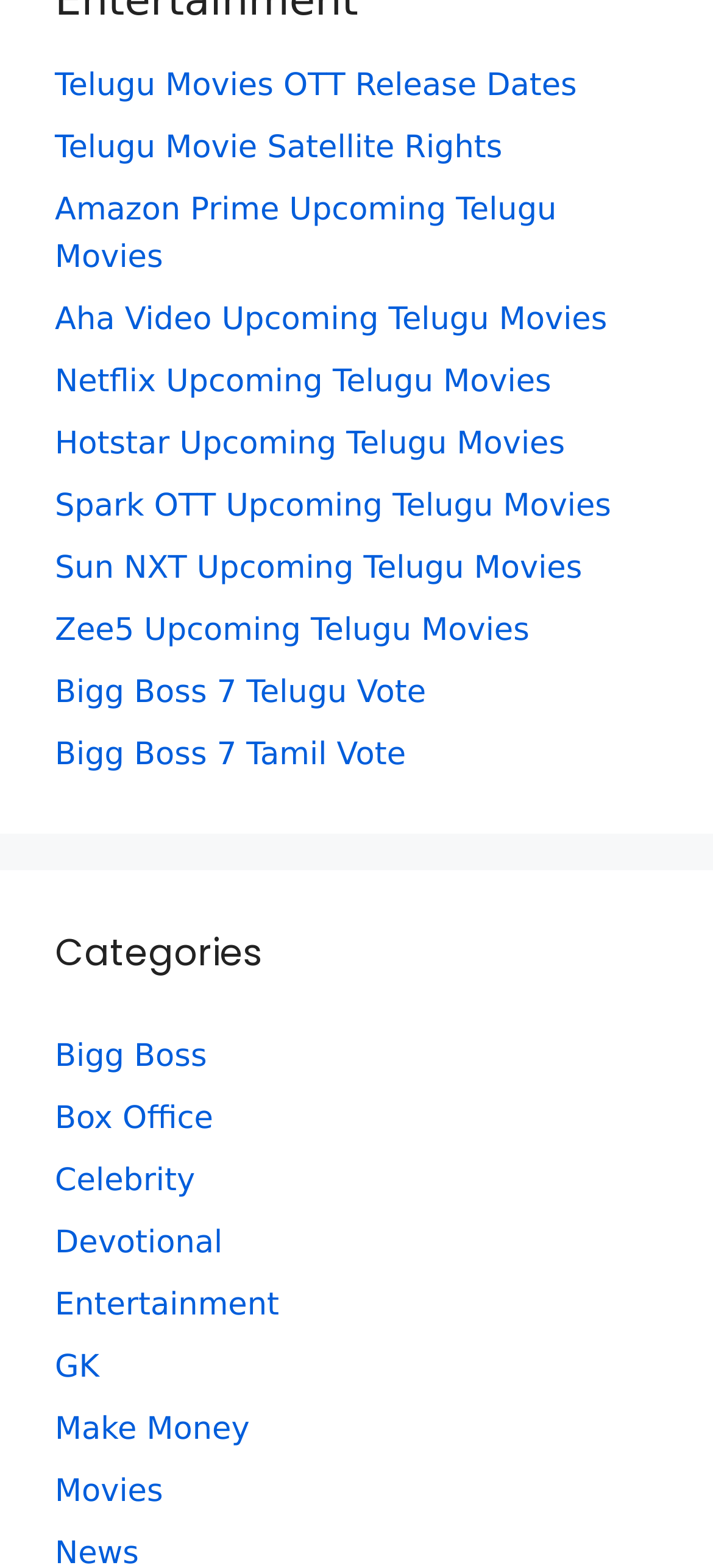Provide a one-word or brief phrase answer to the question:
What are the different categories listed on the webpage?

Bigg Boss, Box Office, Celebrity, etc.